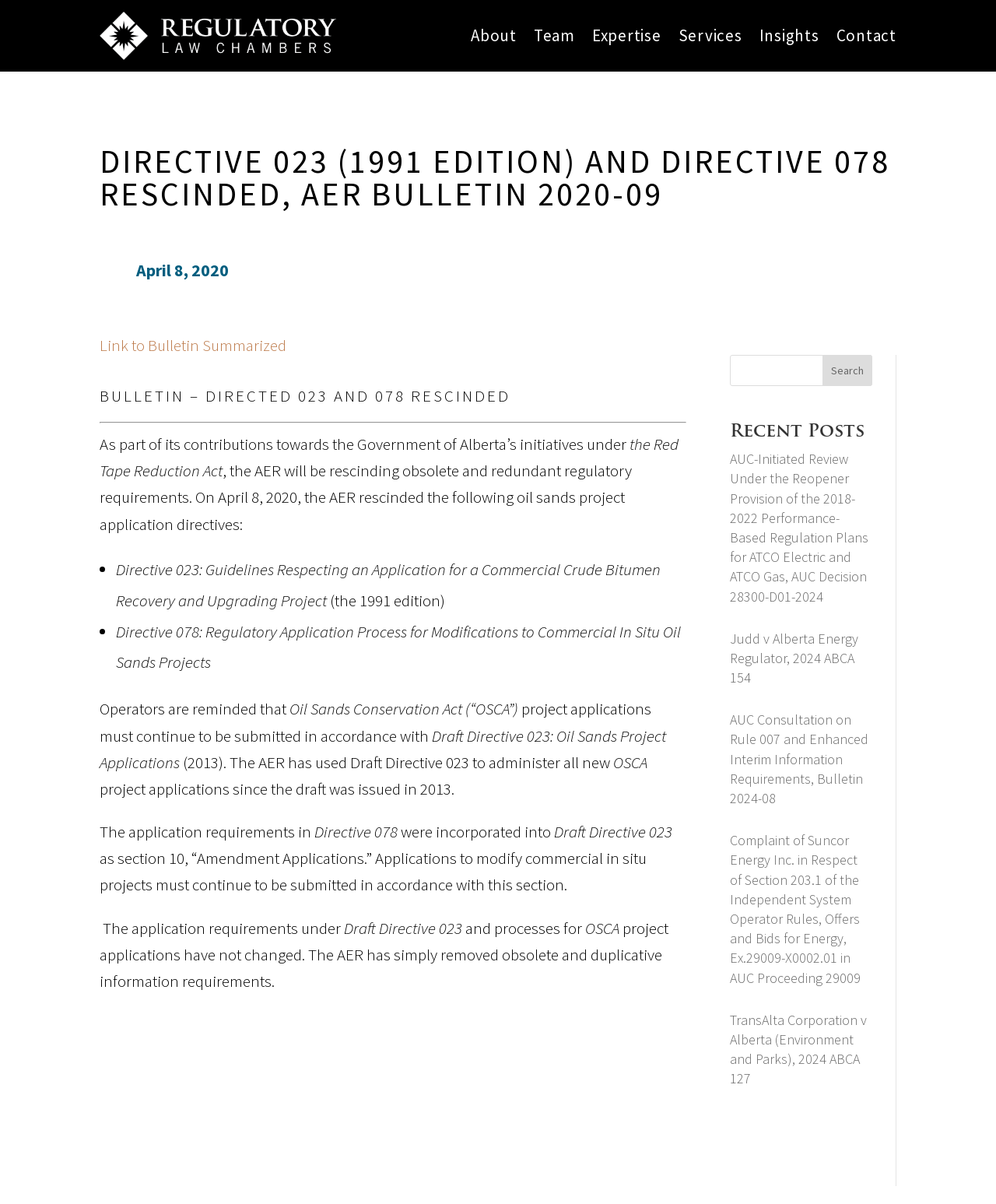Locate and provide the bounding box coordinates for the HTML element that matches this description: "Insights".

[0.762, 0.022, 0.822, 0.042]